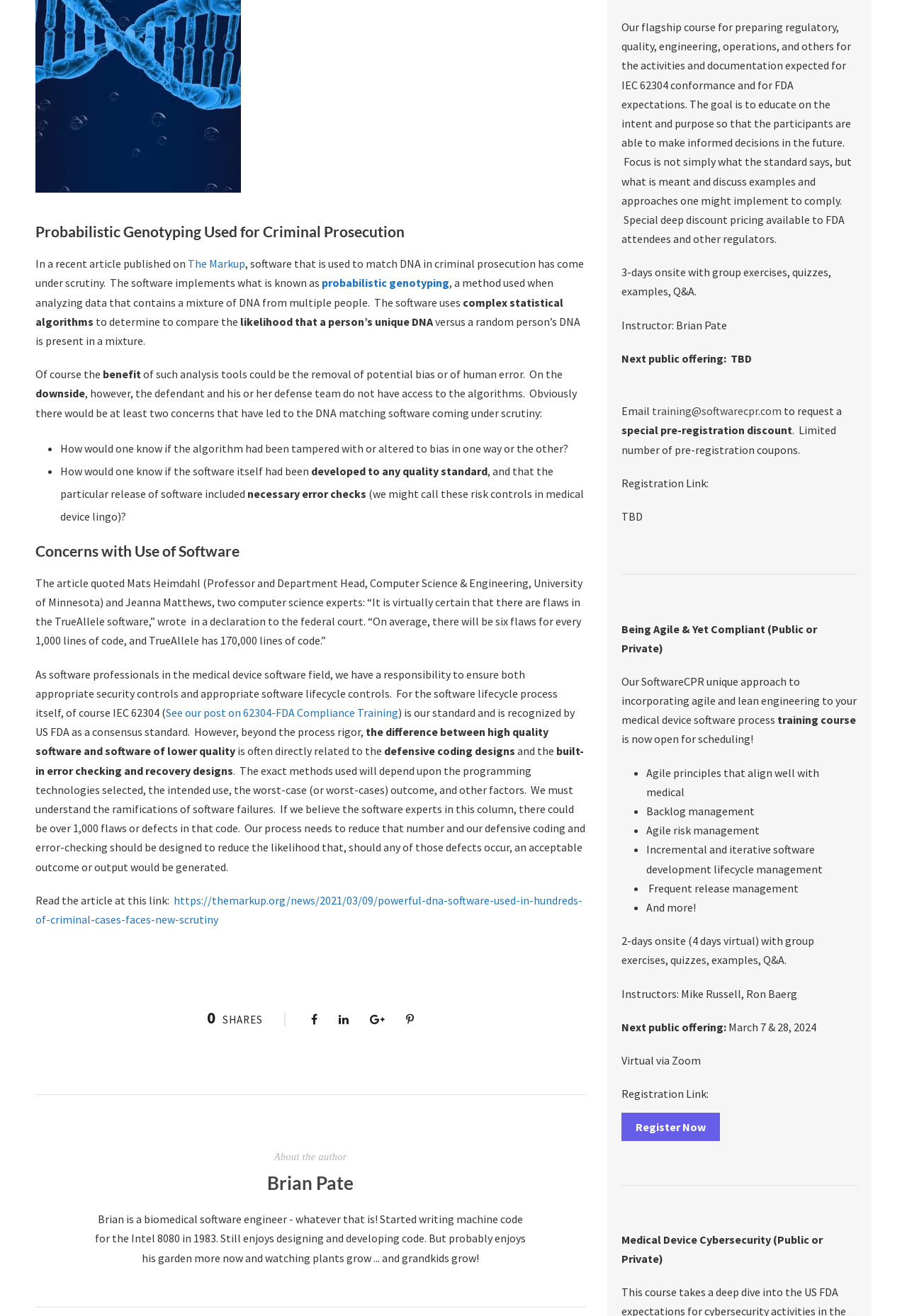Using the element description provided, determine the bounding box coordinates in the format (top-left x, top-left y, bottom-right x, bottom-right y). Ensure that all values are floating point numbers between 0 and 1. Element description: News & Updates

None